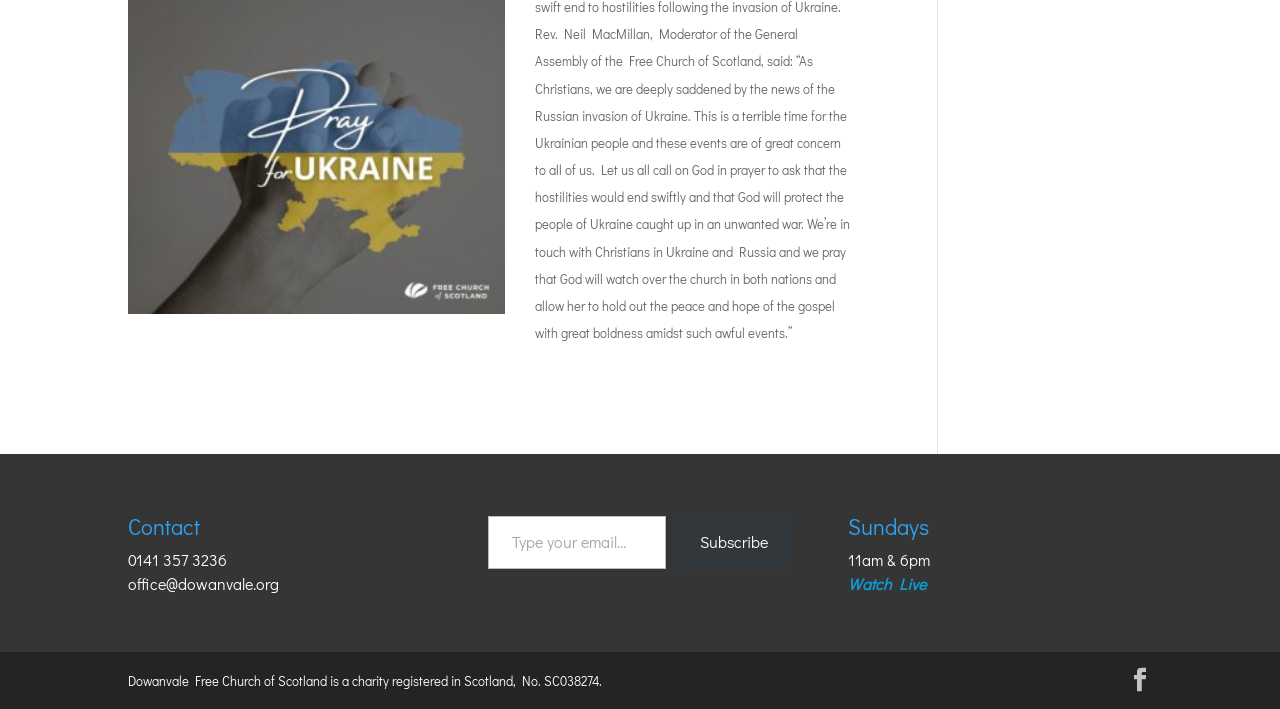Determine the bounding box coordinates for the UI element with the following description: "Utopian Surgery?". The coordinates should be four float numbers between 0 and 1, represented as [left, top, right, bottom].

None